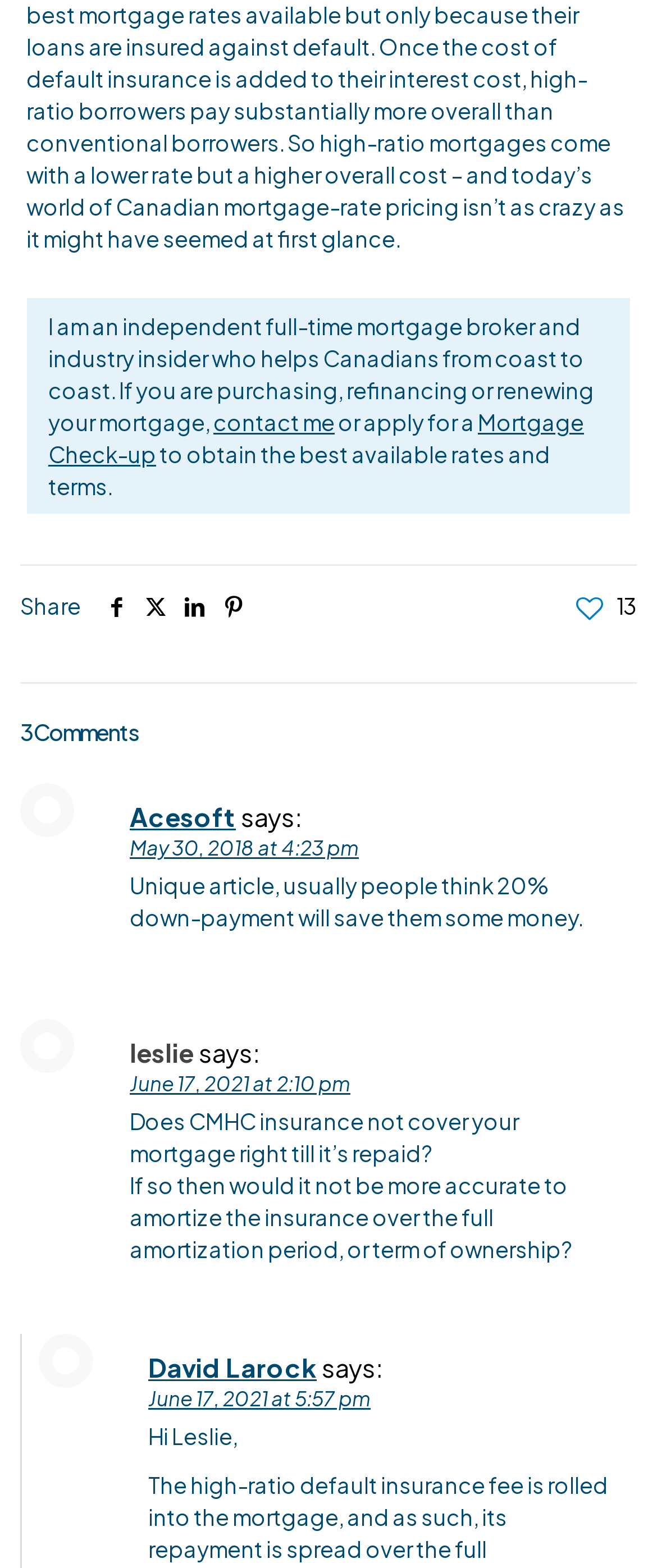Please mark the bounding box coordinates of the area that should be clicked to carry out the instruction: "Click the 'Acesoft' link".

[0.197, 0.511, 0.359, 0.531]